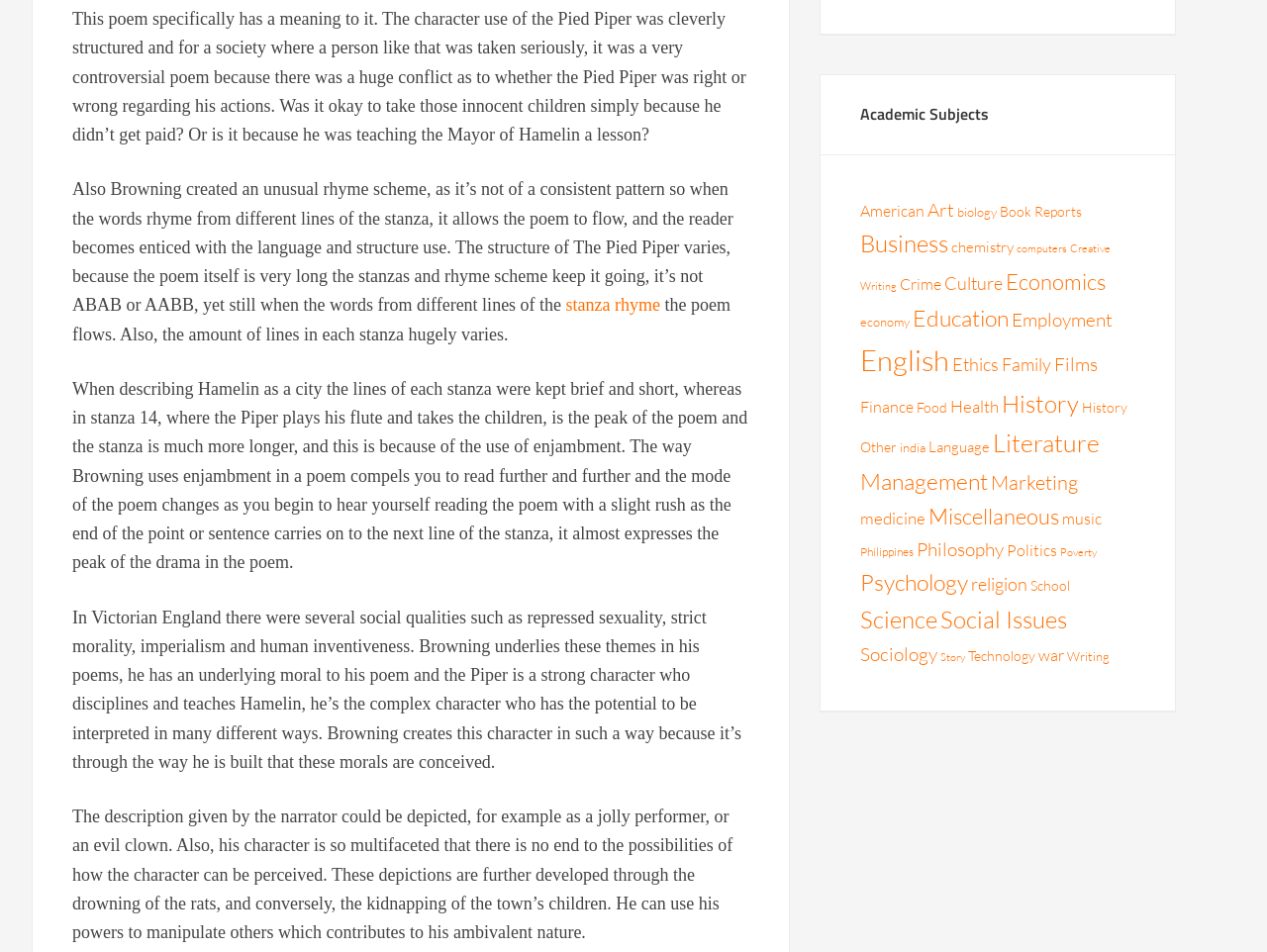How many academic subjects are listed?
Your answer should be a single word or phrase derived from the screenshot.

40